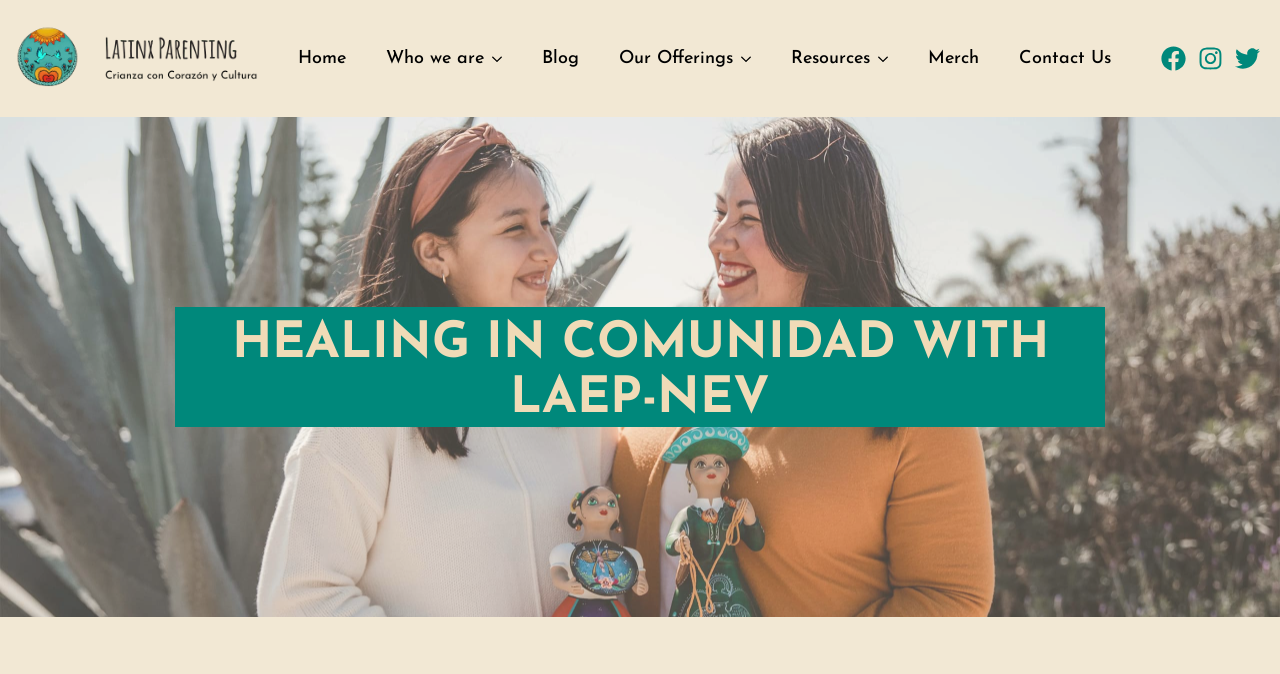Could you identify the text that serves as the heading for this webpage?

HEALING IN COMUNIDAD WITH LAEP-NEV